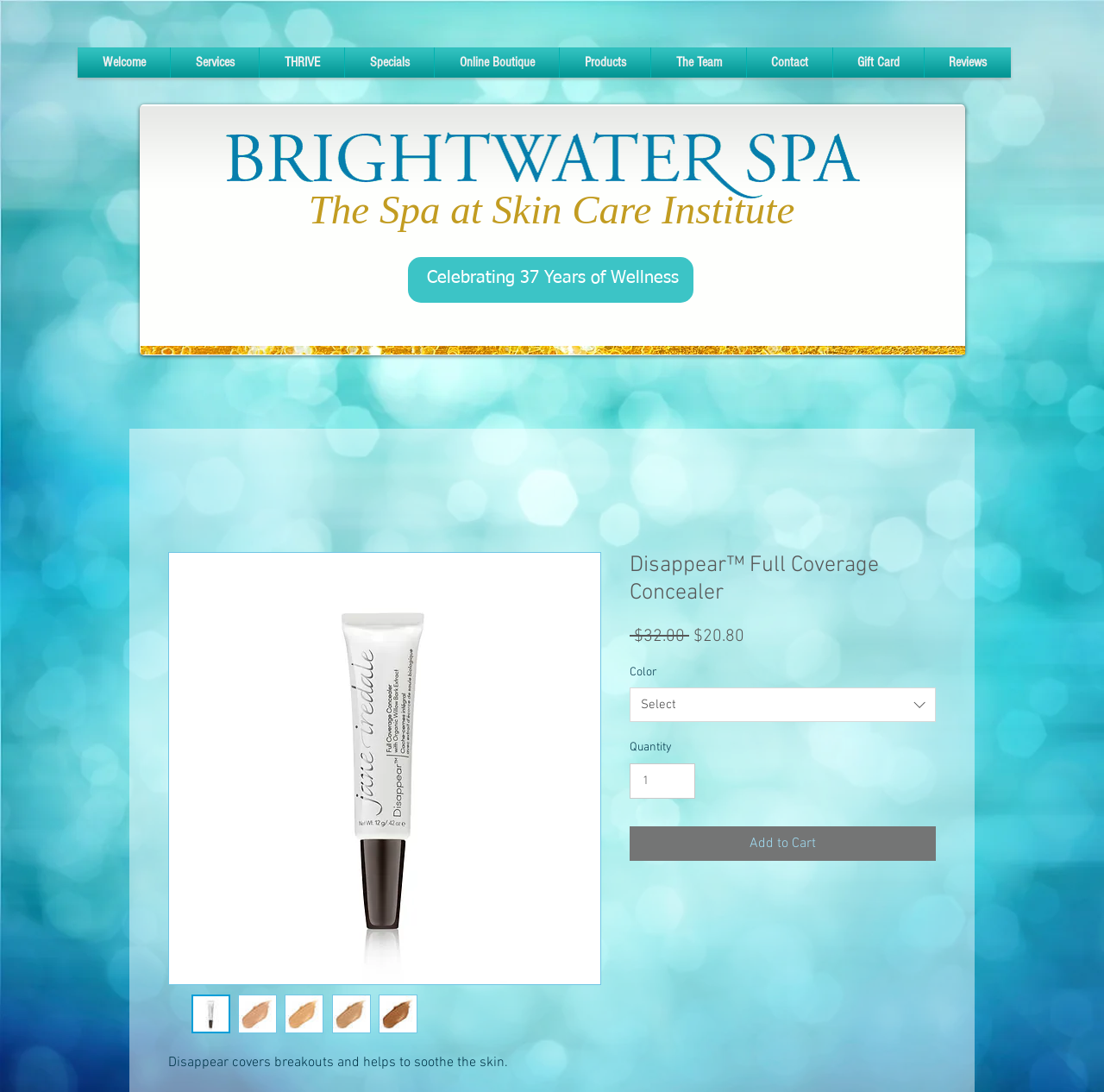Specify the bounding box coordinates for the region that must be clicked to perform the given instruction: "Select a color for the concealer".

[0.57, 0.63, 0.848, 0.661]